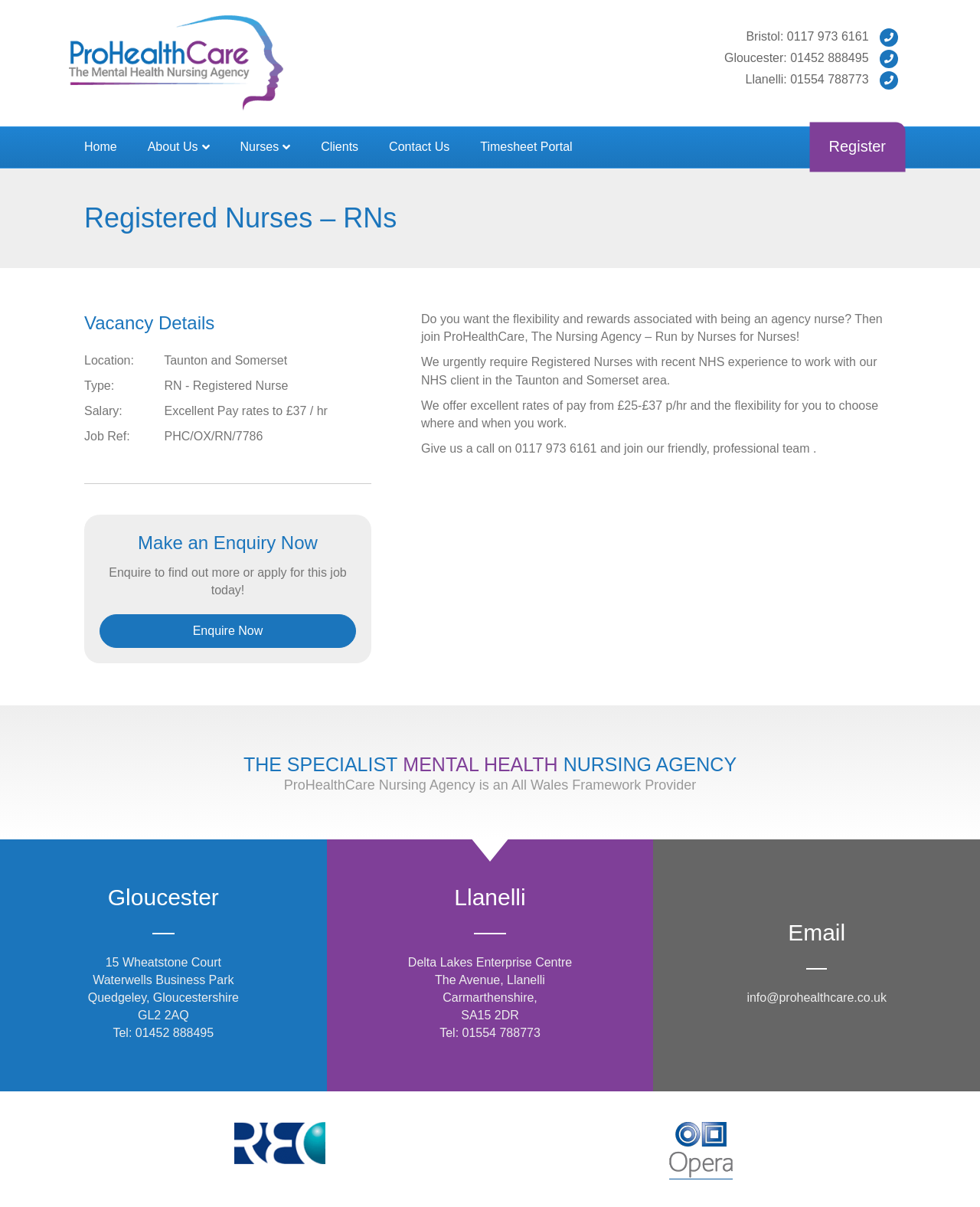Construct a thorough caption encompassing all aspects of the webpage.

This webpage is about ProHealthCare, a nursing agency that offers flexibility and rewards to registered nurses. At the top, there is a logo of ProHealthCare, accompanied by a link to the agency's homepage and a navigation menu with links to various sections, including "About Us", "Nurses", "Clients", "Contact Us", and "Timesheet Portal". 

Below the navigation menu, there is a main section that displays a heading "Registered Nurses – RNs" and a subheading "Vacancy Details". The vacancy details include location, type, salary, and job reference number. 

The webpage also features a section that encourages users to make an enquiry, with a button "Enquire Now" and a brief description of the benefits of joining ProHealthCare. 

There are three paragraphs of text that describe the agency's requirements, benefits, and contact information. The agency urgently requires registered nurses with recent NHS experience to work in the Taunton and Somerset area, offering excellent rates of pay and flexibility. 

The webpage also displays the agency's credentials, including a heading "THE SPECIALIST MENTAL HEALTH NURSING AGENCY" and a statement that ProHealthCare Nursing Agency is an All Wales Framework Provider. 

In the lower section of the webpage, there are three columns of information, each describing one of the agency's offices, located in Gloucester, Llanelli, and Bristol, respectively. Each column includes the office address, telephone number, and a heading with the office location. 

Finally, there are two logos at the bottom of the webpage, one for "rec" and one for "opera".